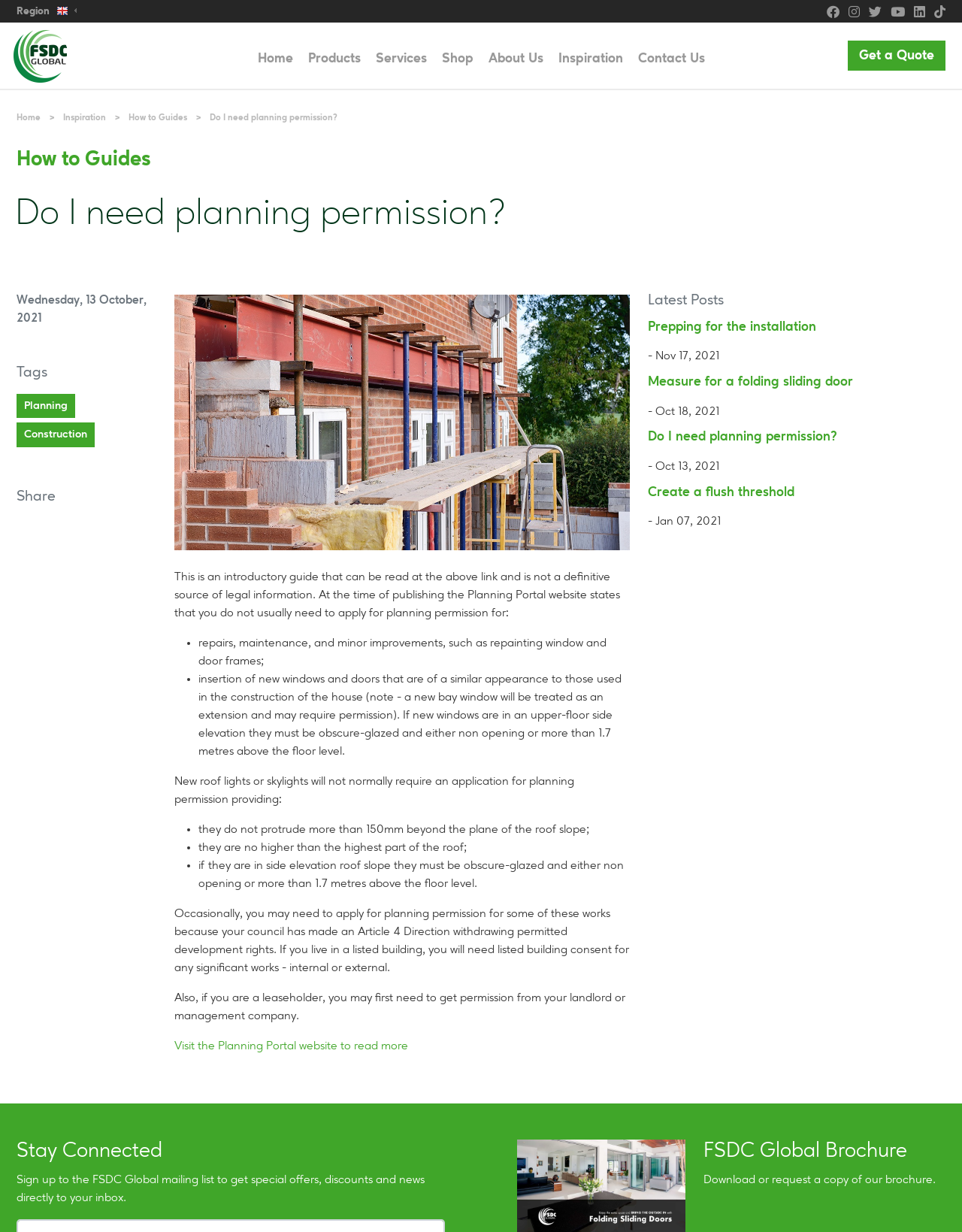Identify the bounding box coordinates for the UI element described as: "Do I need planning permission?". The coordinates should be provided as four floats between 0 and 1: [left, top, right, bottom].

[0.673, 0.35, 0.983, 0.361]